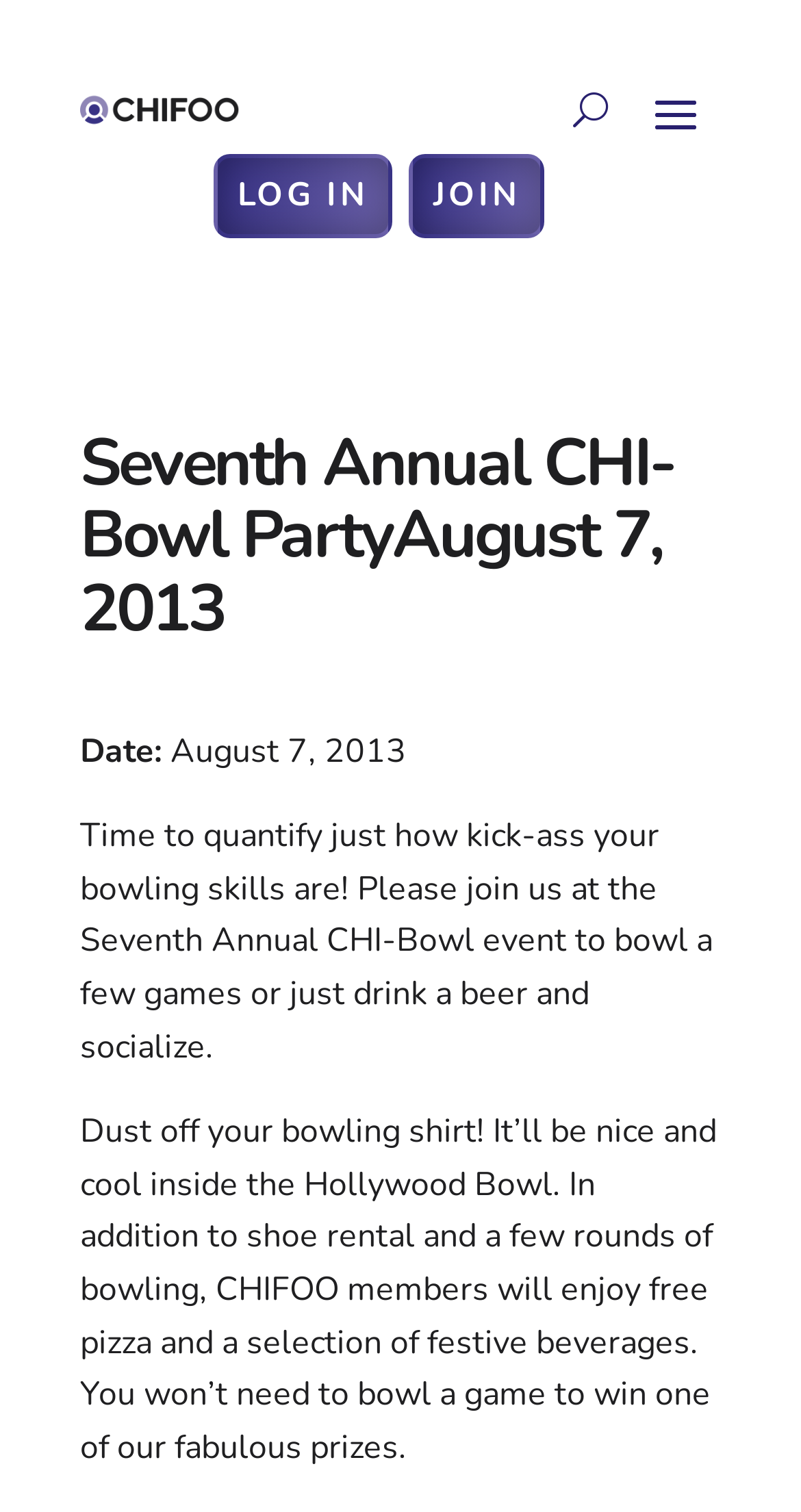Please provide the main heading of the webpage content.

Seventh Annual CHI-Bowl PartyAugust 7, 2013